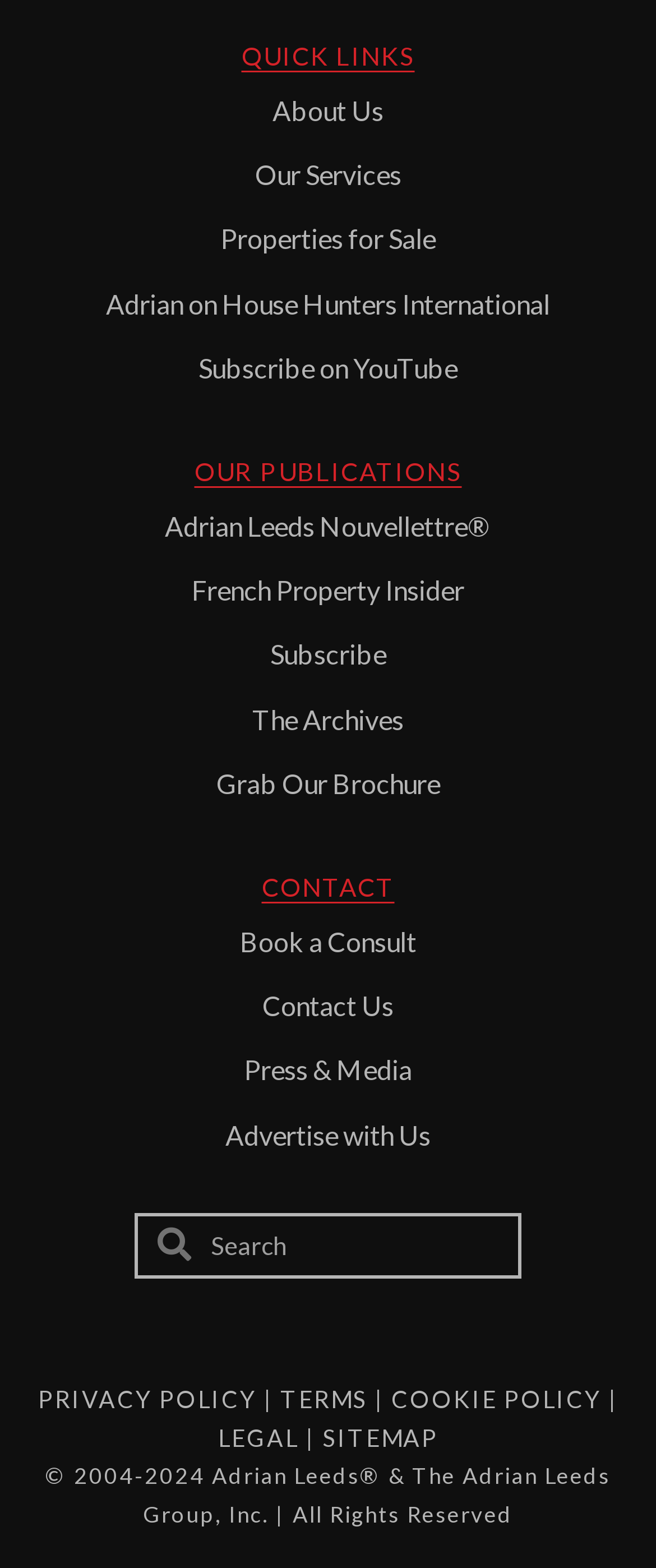Identify the bounding box coordinates for the region to click in order to carry out this instruction: "Search for something". Provide the coordinates using four float numbers between 0 and 1, formatted as [left, top, right, bottom].

[0.291, 0.775, 0.79, 0.813]